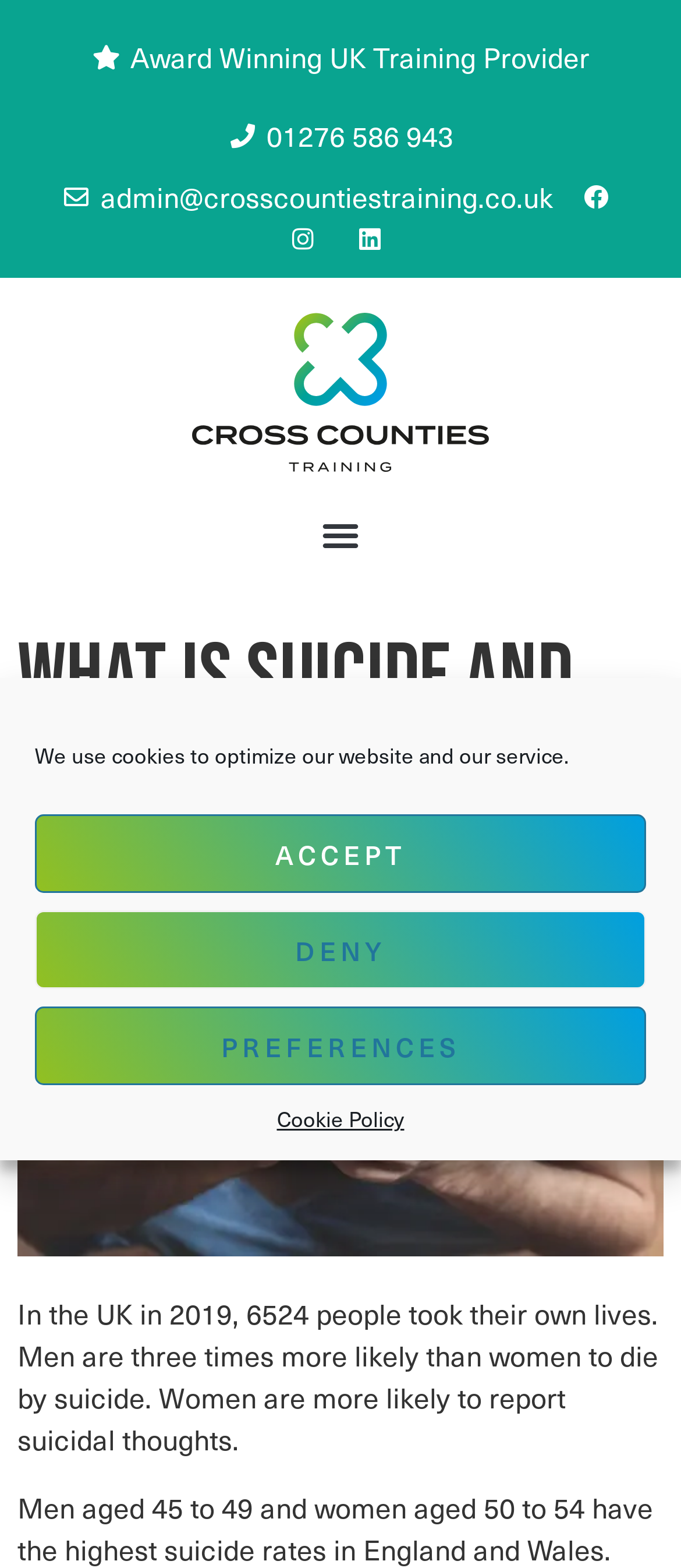What is the phone number of Cross Counties Training?
Please provide a comprehensive answer to the question based on the webpage screenshot.

I found the phone number by looking at the links on the webpage, specifically the one that starts with '01276' and is located near the top of the page.